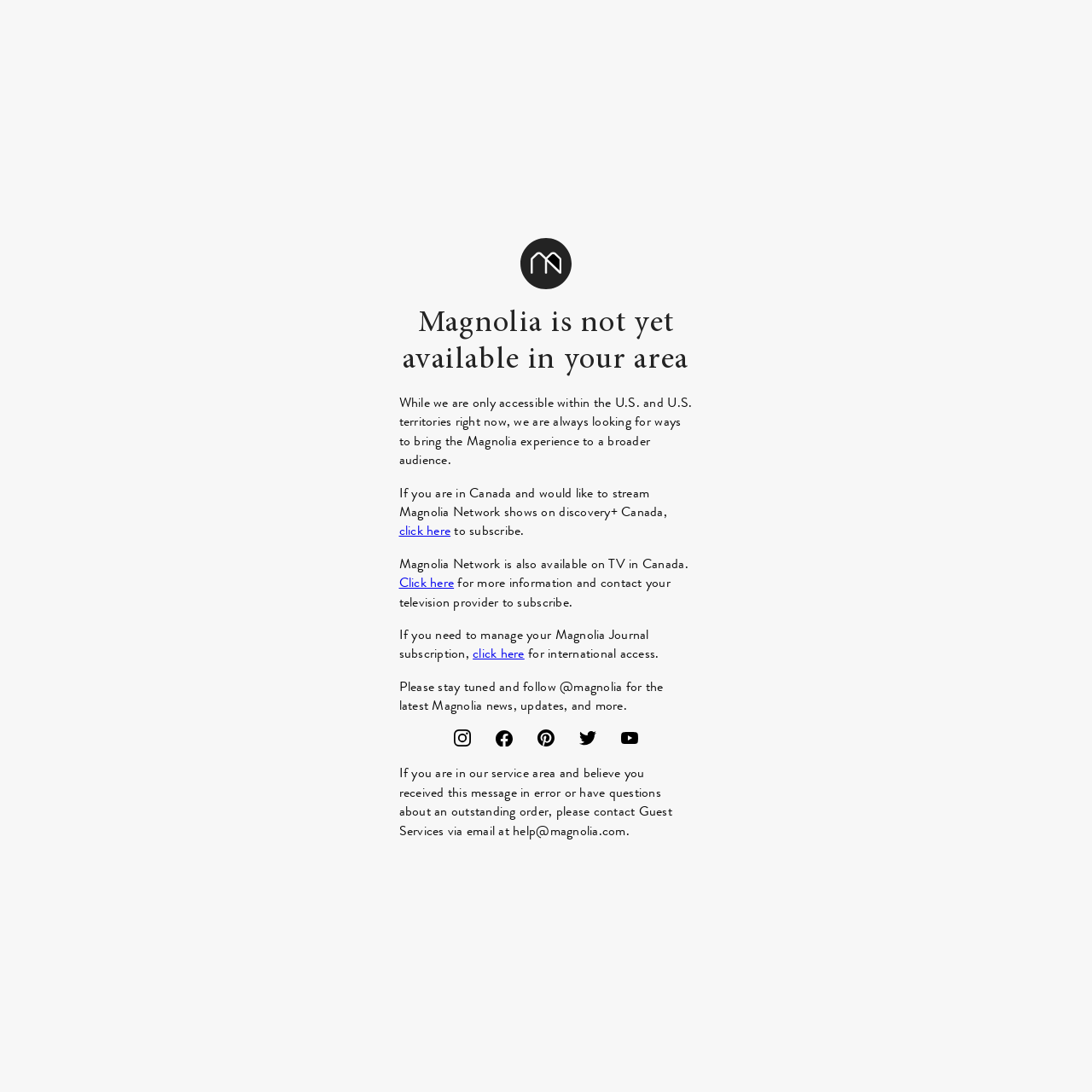Using the information in the image, could you please answer the following question in detail:
Where can Canadians stream Magnolia Network shows?

The webpage mentions 'If you are in Canada and would like to stream Magnolia Network shows on discovery+ Canada,' which indicates that Canadians can stream Magnolia Network shows on discovery+ Canada.